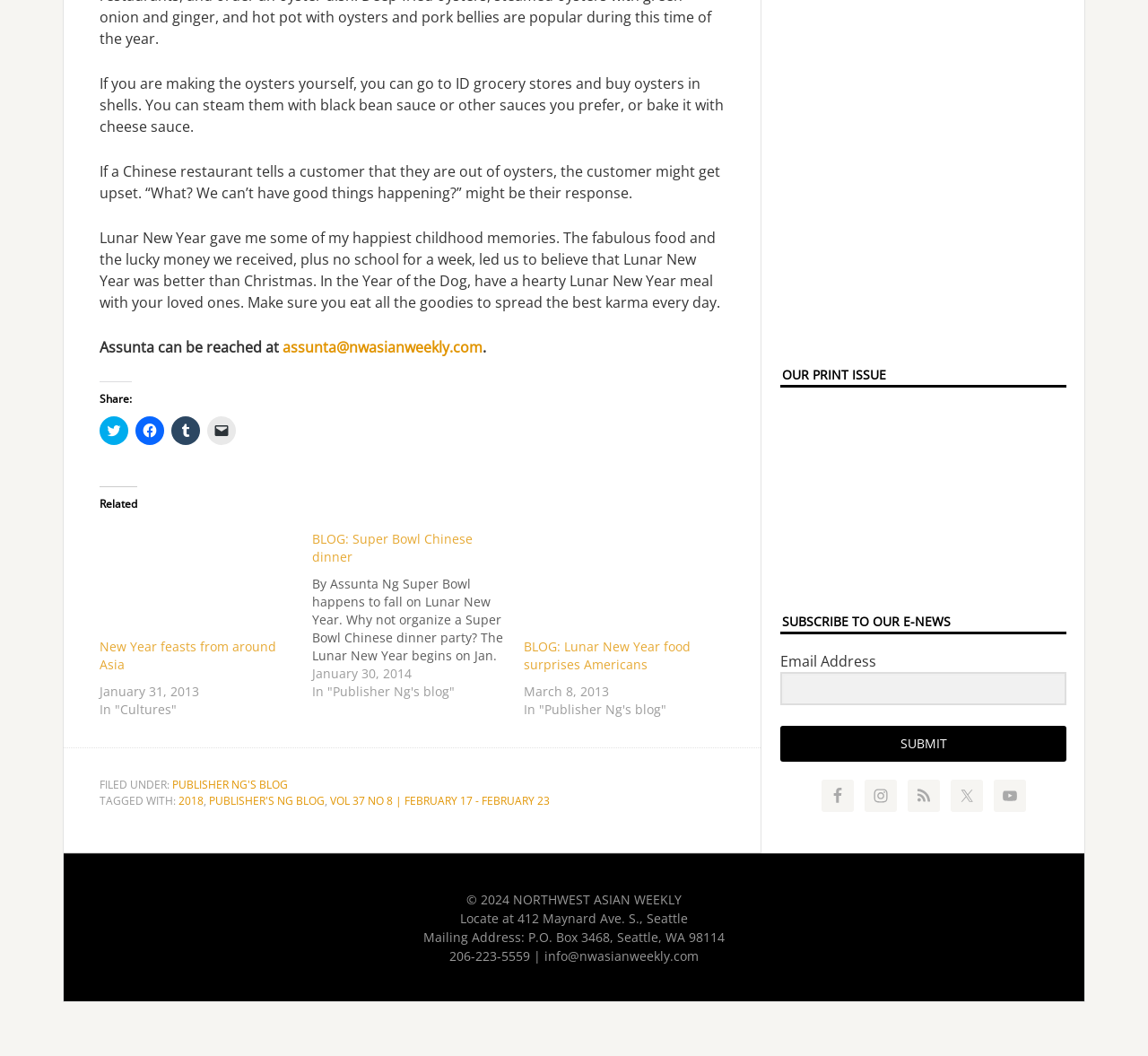What is the purpose of the 'SUBSCRIBE TO OUR E-NEWS' section?
Please give a well-detailed answer to the question.

The 'SUBSCRIBE TO OUR E-NEWS' section appears to be a form that allows users to subscribe to the newsletter by providing their email address, indicating that the purpose of this section is to allow users to receive news and updates from the website.